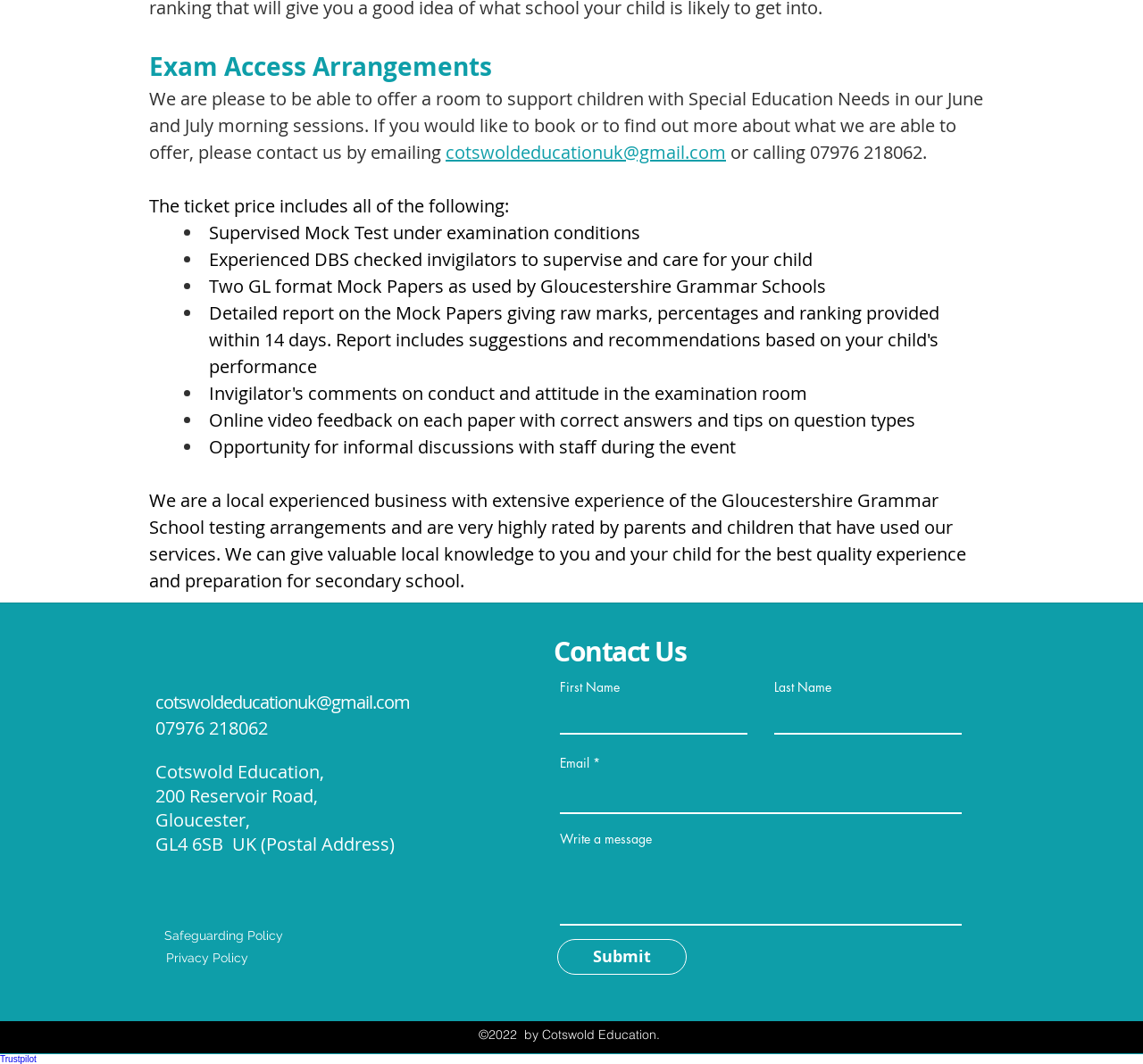What is the purpose of the 'walk through video'?
Based on the visual, give a brief answer using one word or a short phrase.

To show what to expect